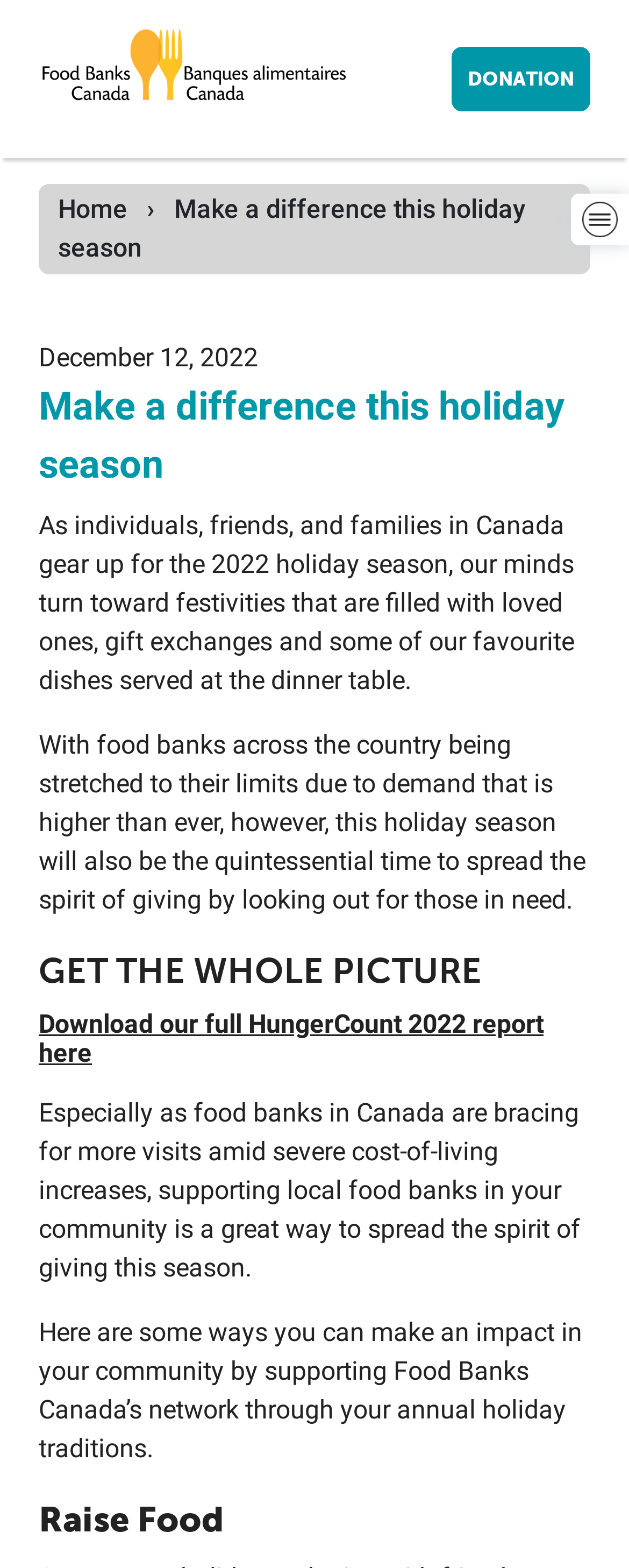Predict the bounding box of the UI element based on this description: "aria-label="Transition to home page"".

[0.062, 0.016, 0.554, 0.068]